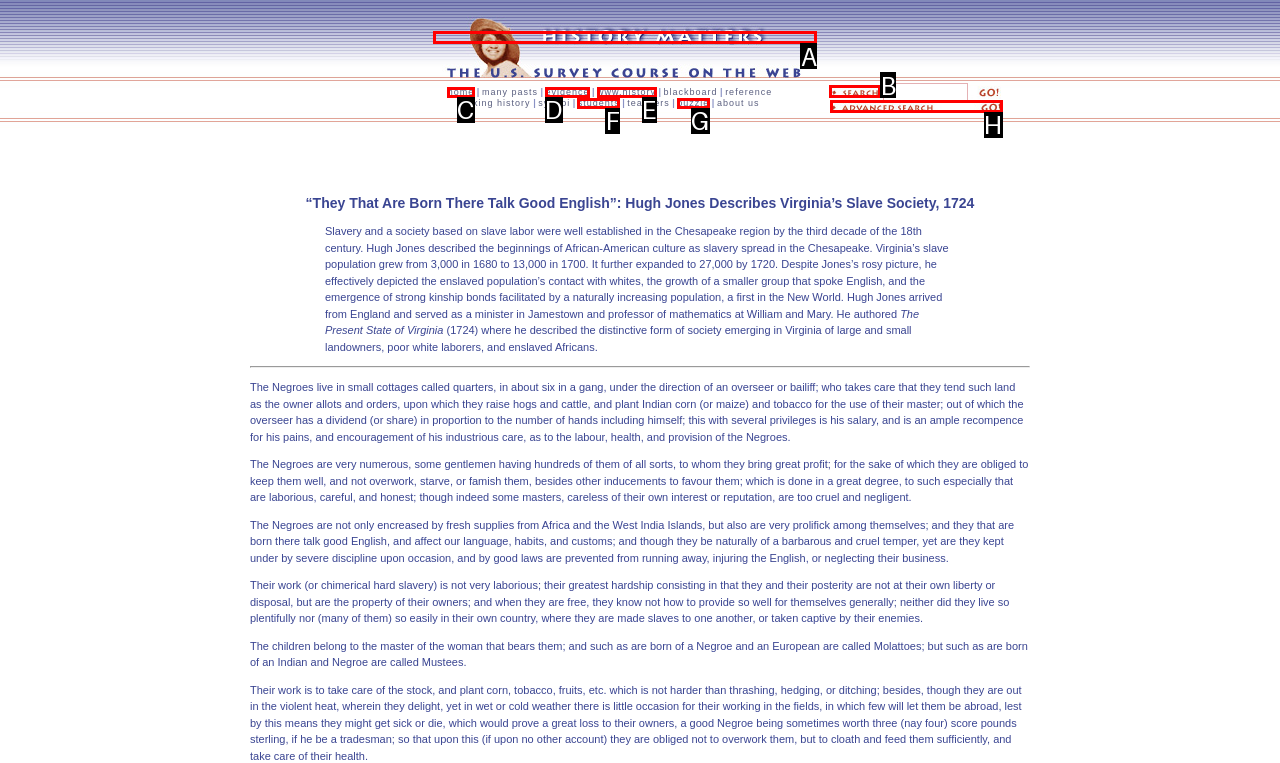Select the letter of the UI element you need to click to complete this task: search for something.

B